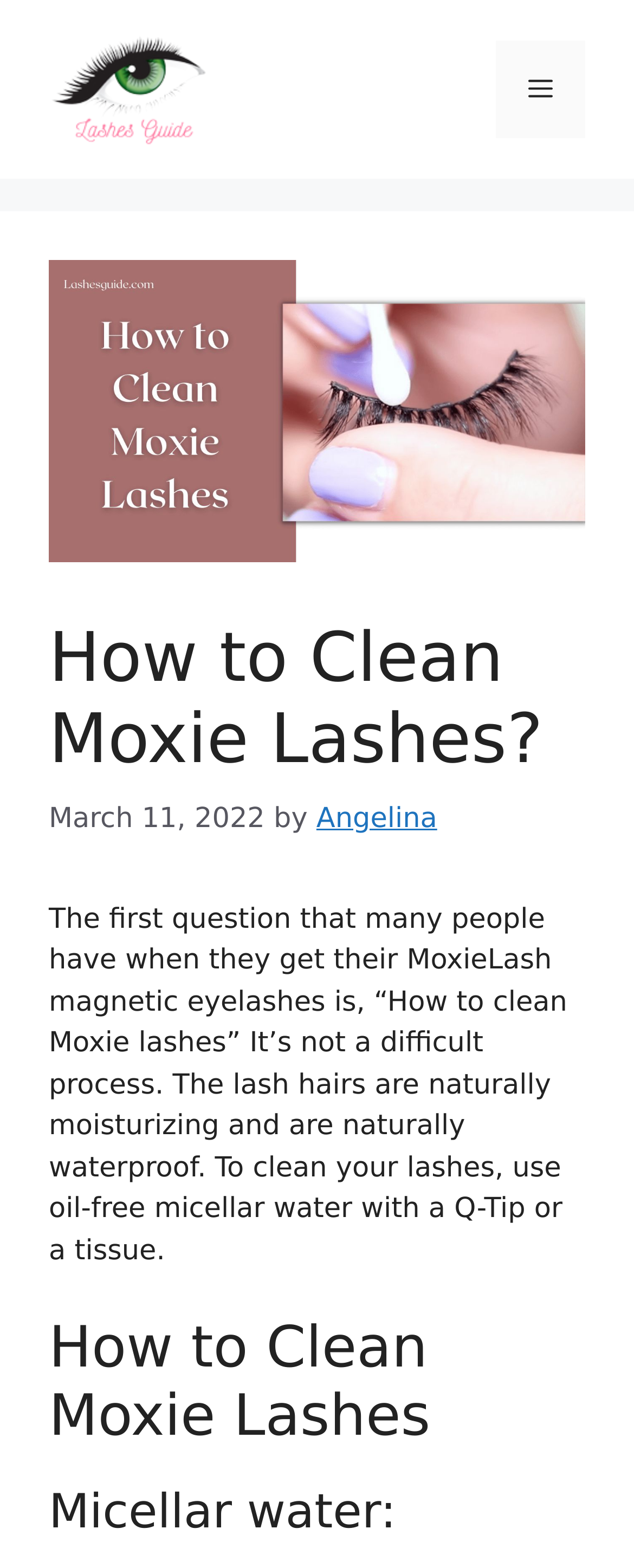Examine the screenshot and answer the question in as much detail as possible: When was the article published?

The webpage mentions 'March 11, 2022' in the text, indicating that the article was published on this date.